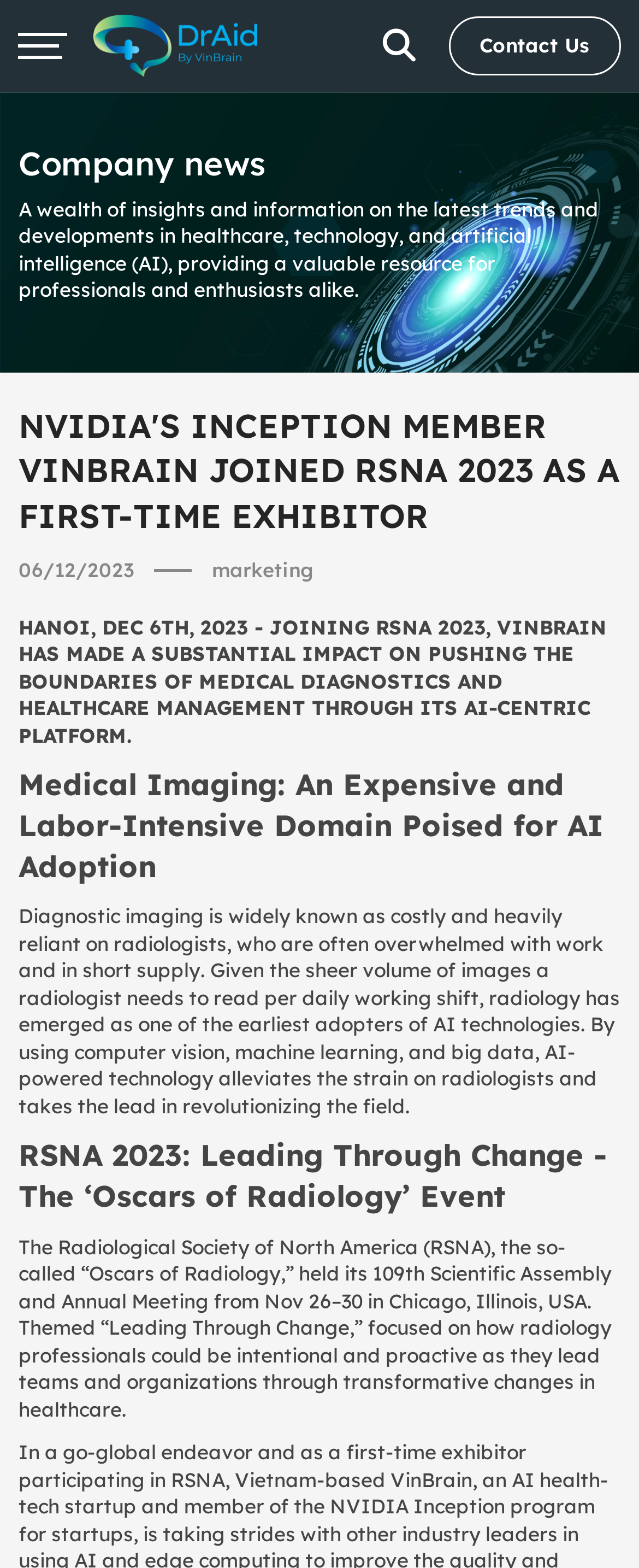What is the name of the company exhibiting at RSNA 2023?
Look at the image and respond with a single word or a short phrase.

VinBrain